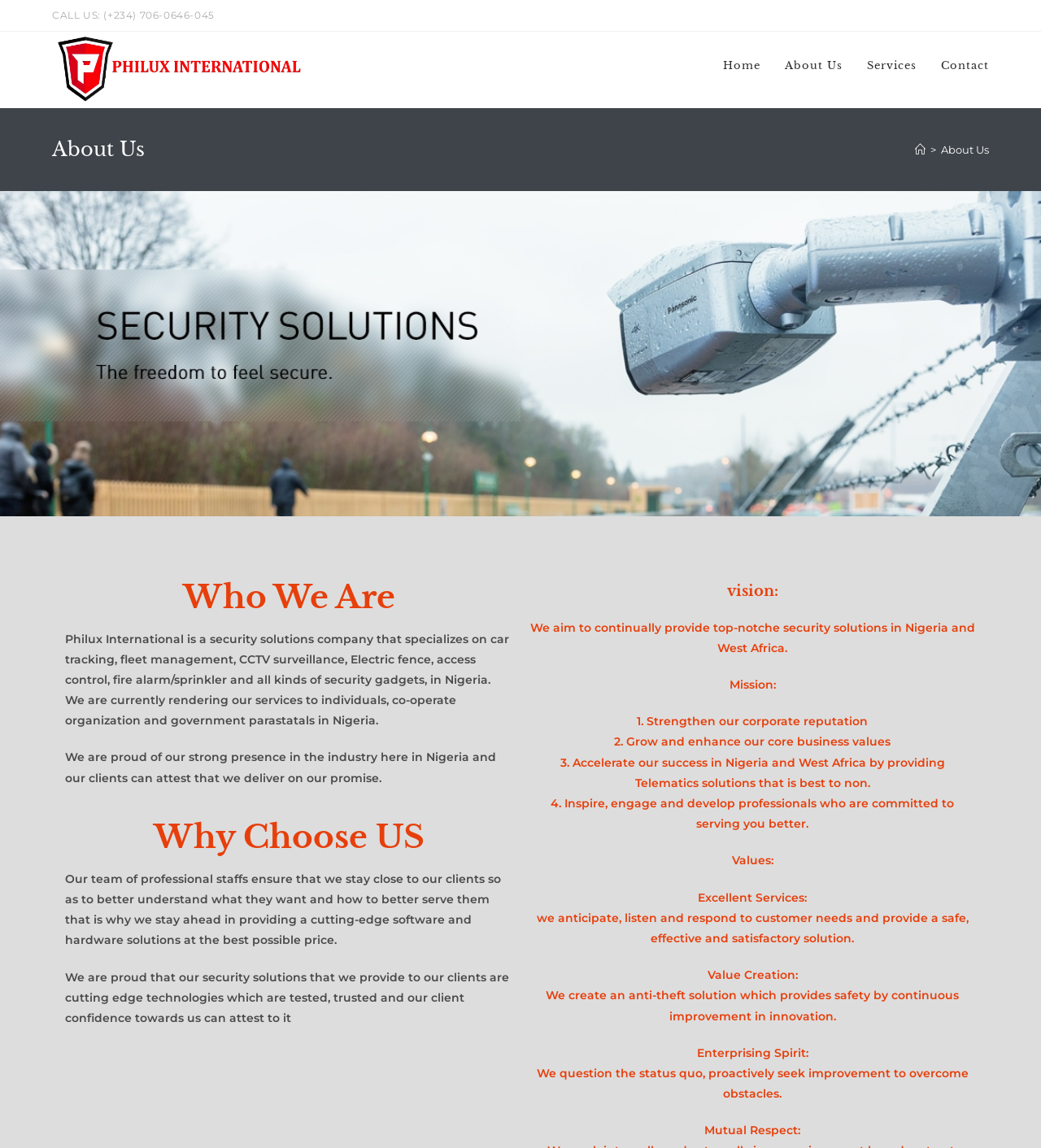How many core business values does the company aim to grow and enhance?
Answer with a single word or short phrase according to what you see in the image.

2